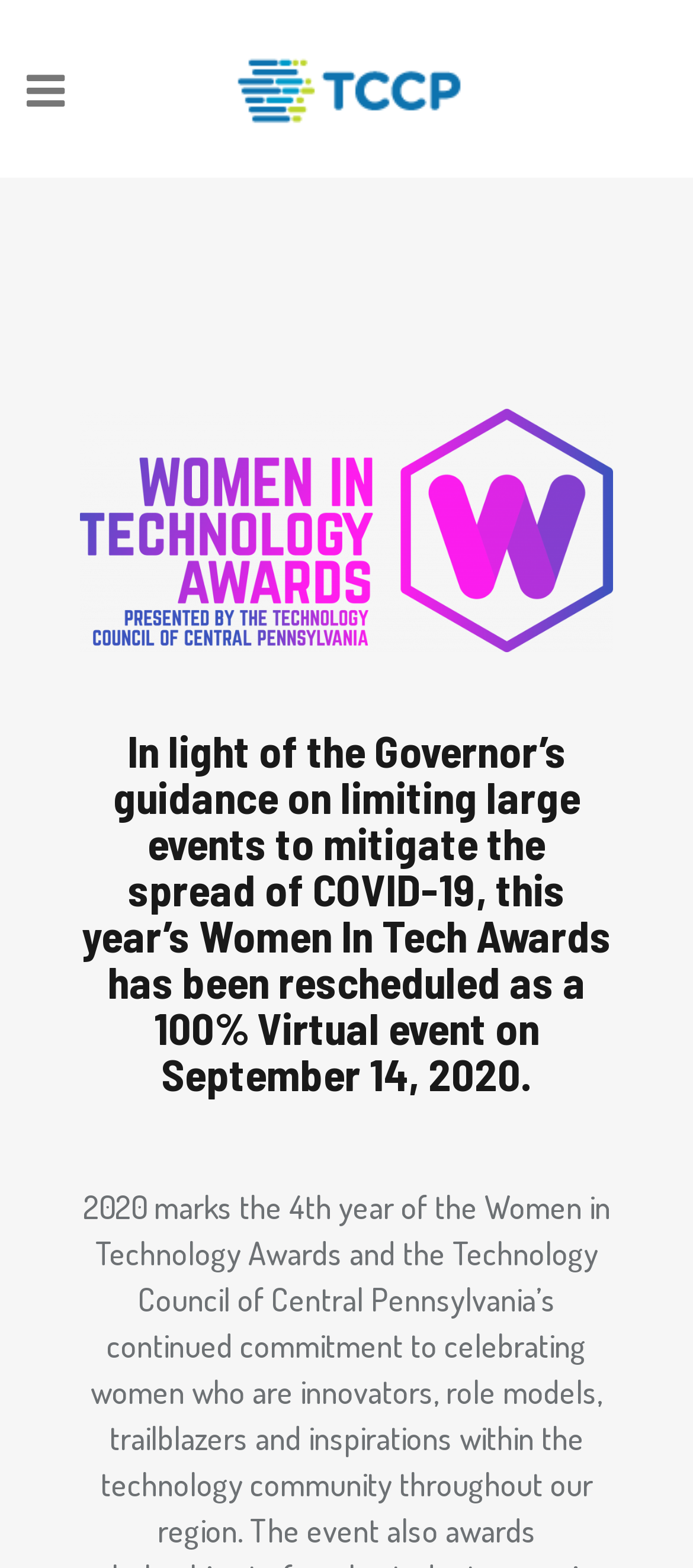Answer the question in a single word or phrase:
What is the event rescheduled for?

September 14, 2020